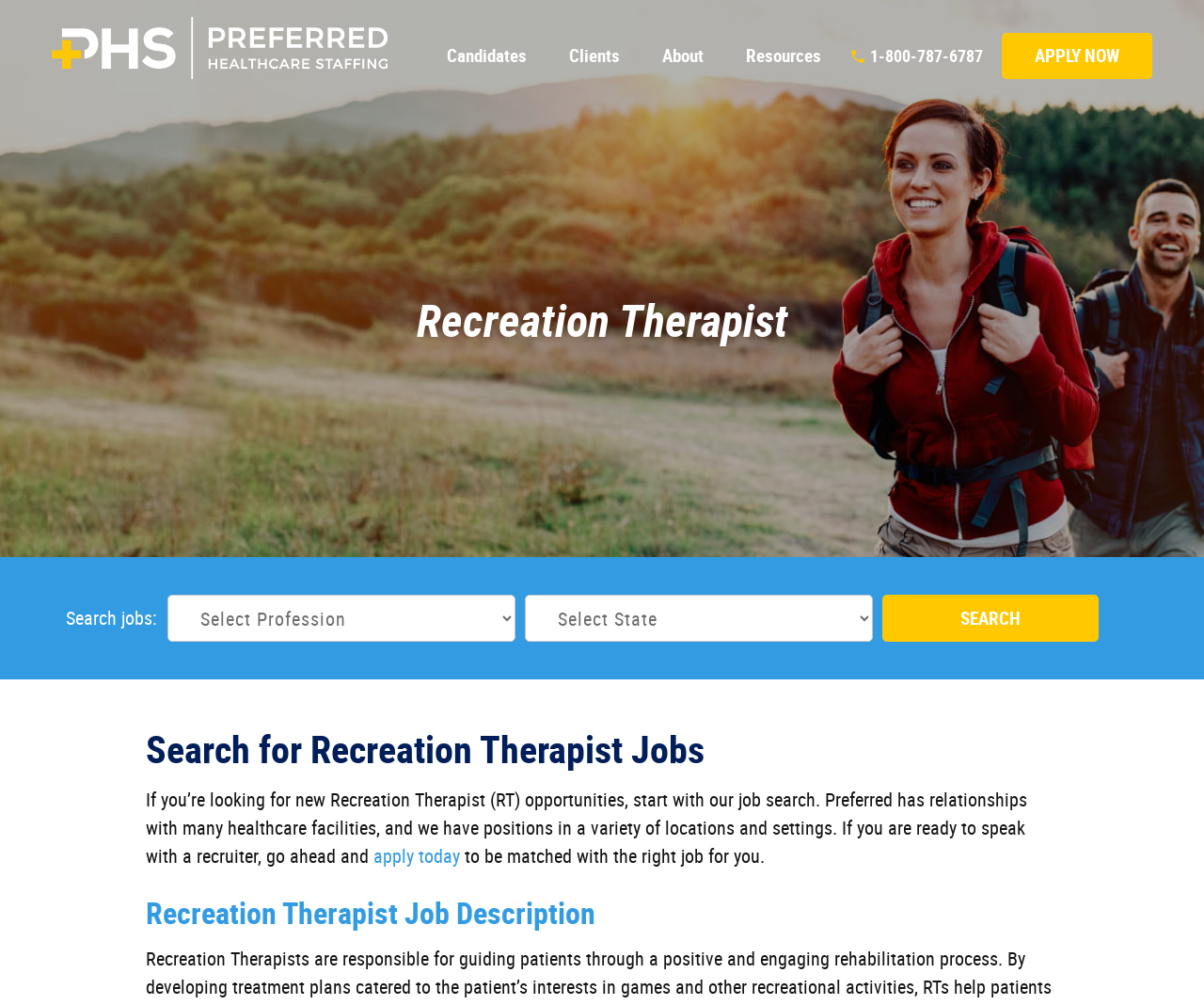Locate the primary heading on the webpage and return its text.

Search for Recreation Therapist Jobs